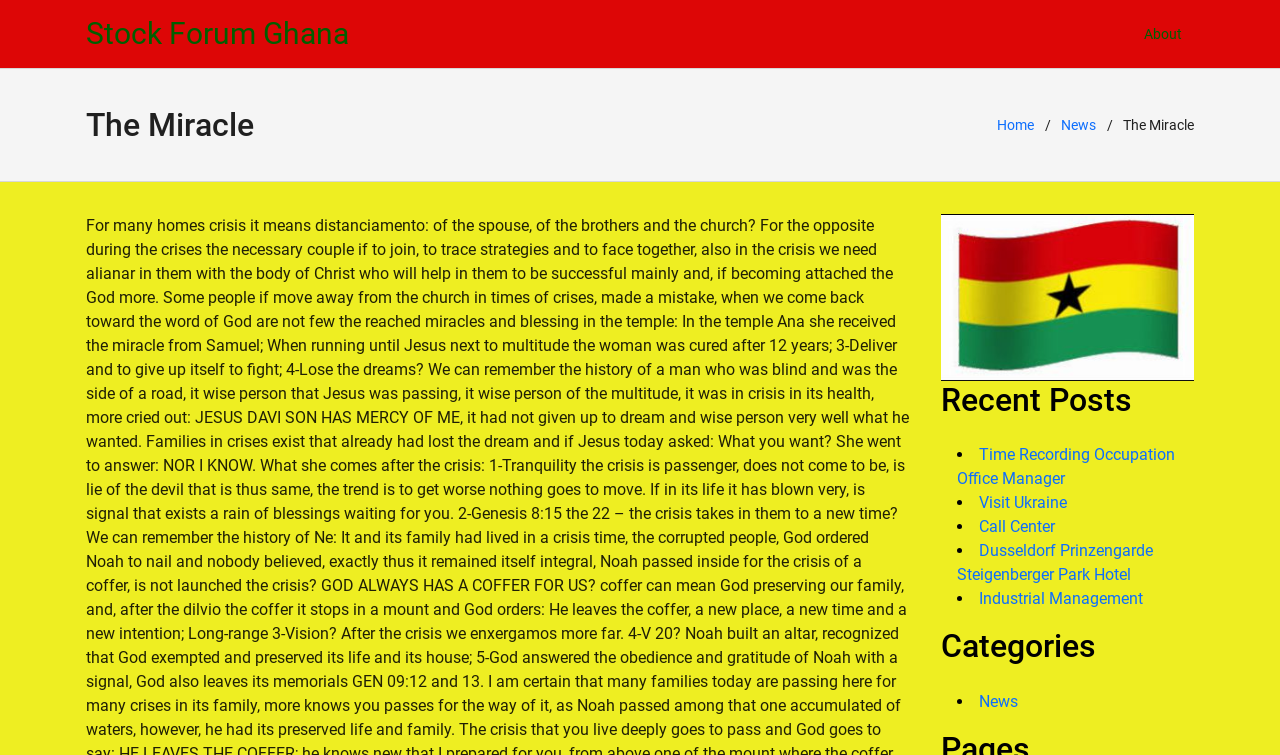Please locate the bounding box coordinates of the element that should be clicked to complete the given instruction: "Click on the 'Tracer BPL' product".

None